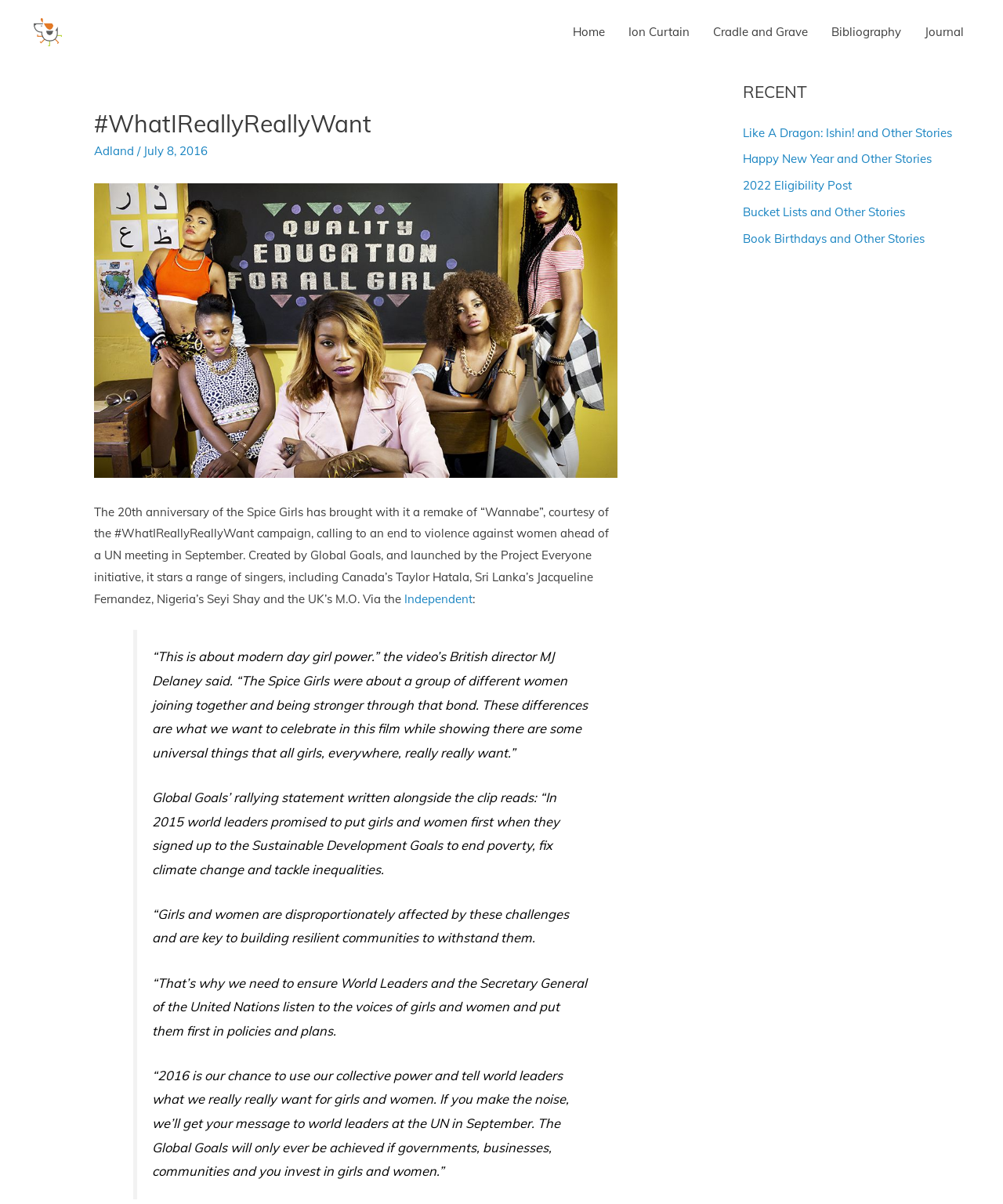Please identify the bounding box coordinates of the element I need to click to follow this instruction: "Click on the 'Home' link".

[0.559, 0.007, 0.615, 0.046]